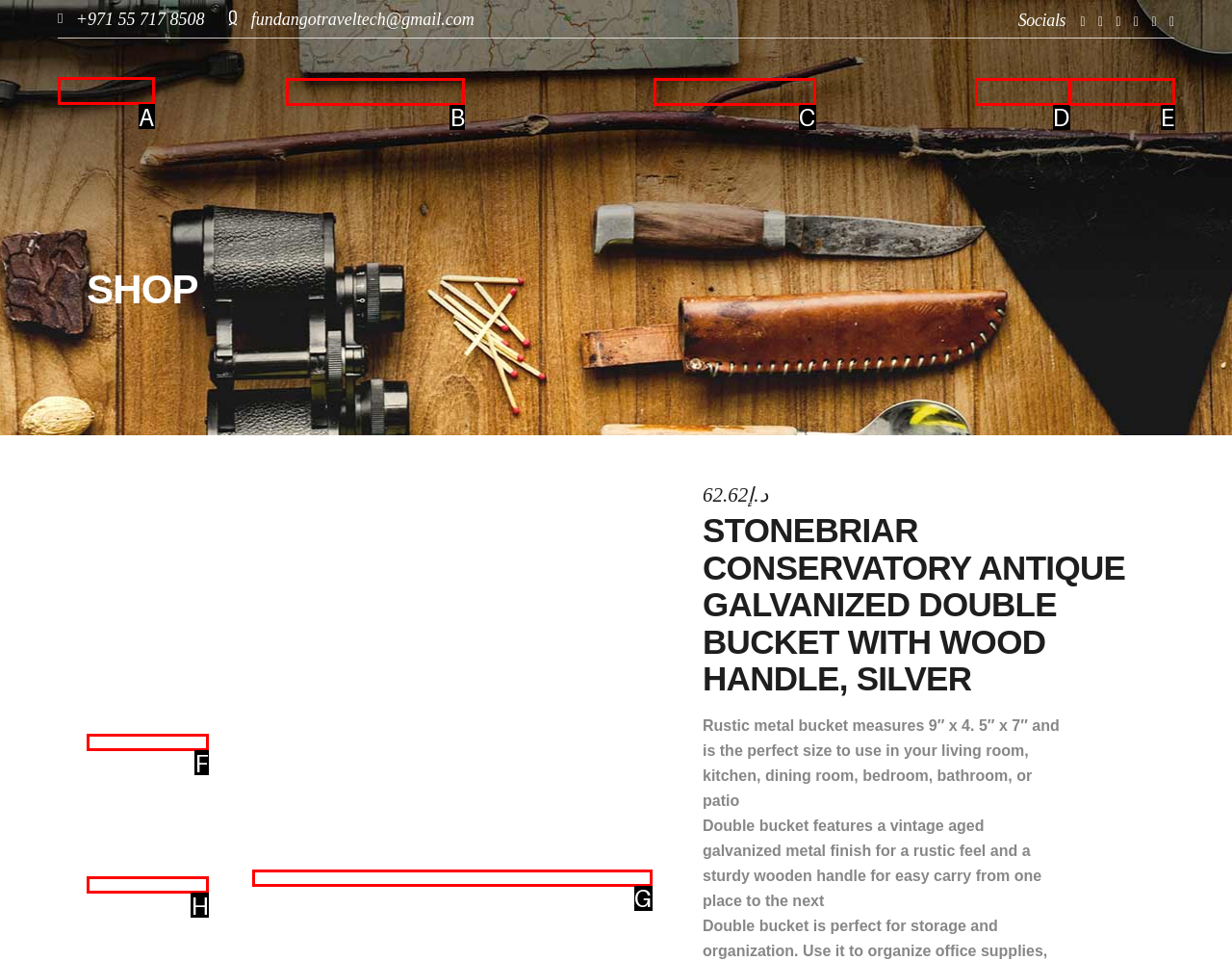Determine which letter corresponds to the UI element to click for this task: Click the 'HOME' link
Respond with the letter from the available options.

A